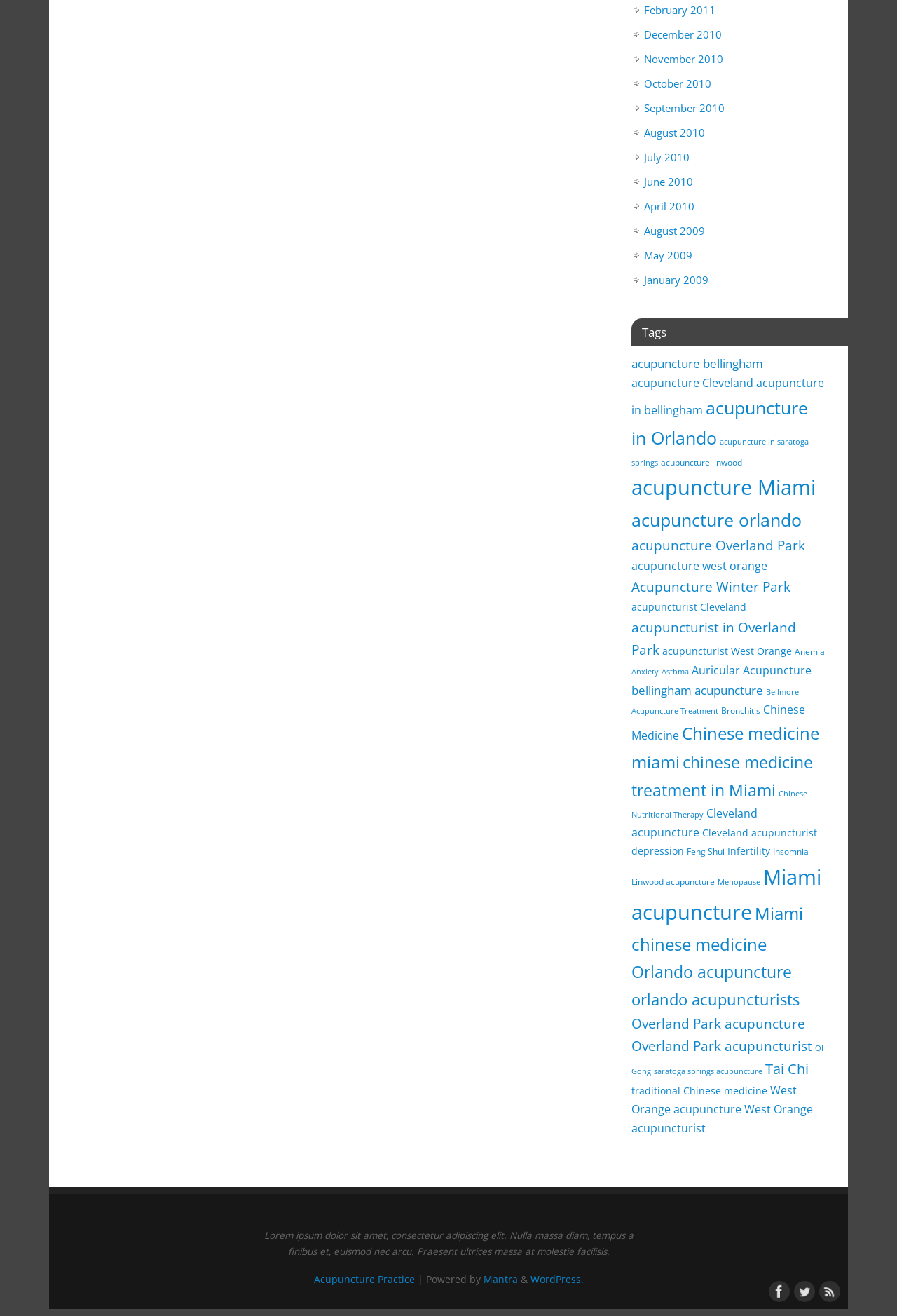Please answer the following question as detailed as possible based on the image: 
What social media platforms are linked at the bottom of the webpage?

The links at the bottom of the webpage, accompanied by their respective icons, suggest that the website is connected to Facebook, Twitter, and RSS, allowing users to access the website's social media presence or subscribe to its feed.